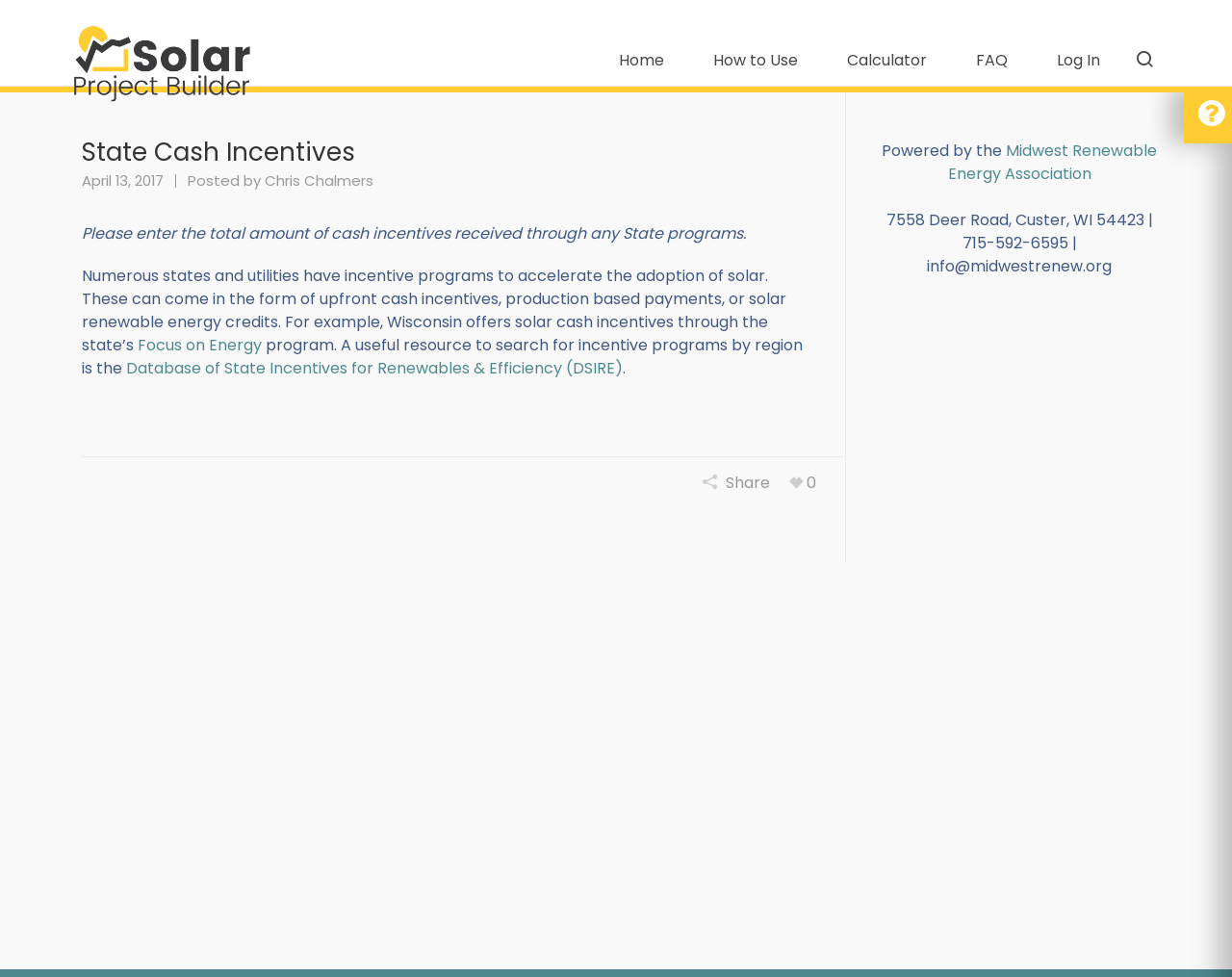Please provide the main heading of the webpage content.

State Cash Incentives